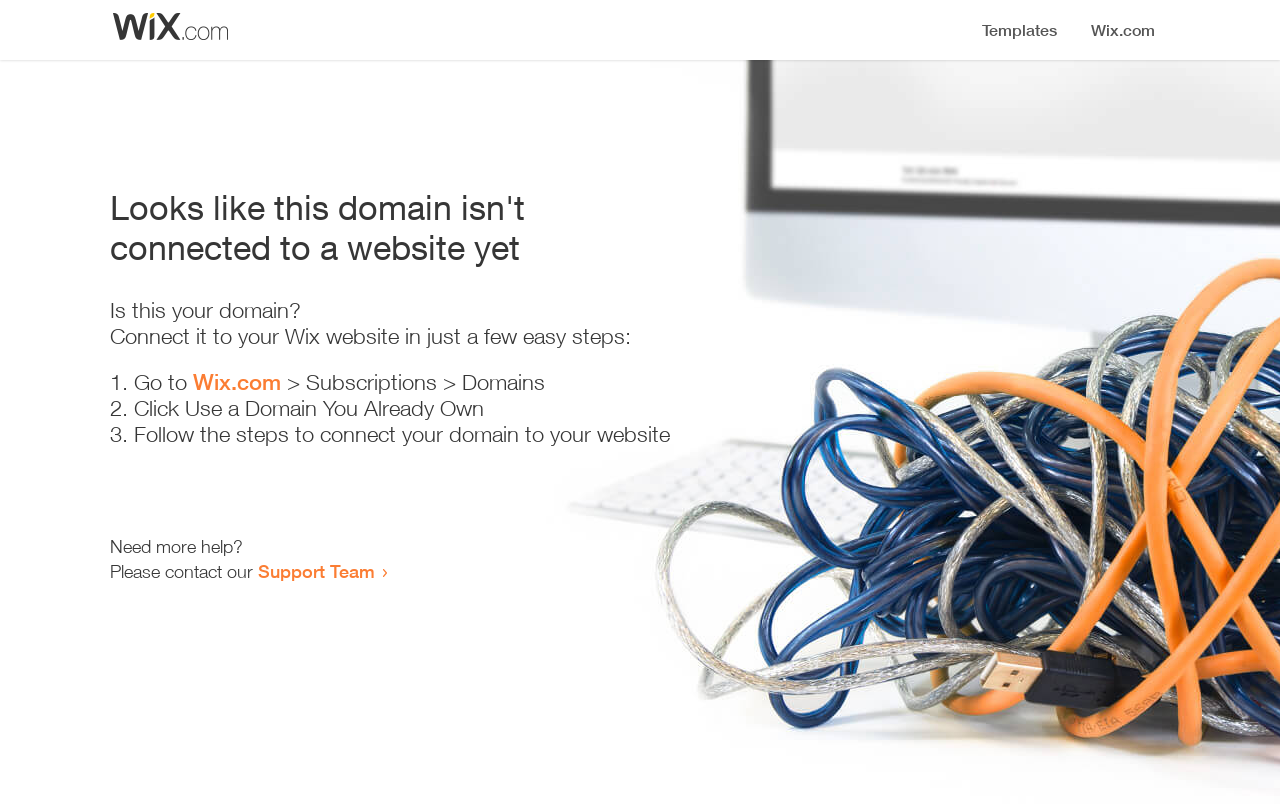Give a concise answer using one word or a phrase to the following question:
What is the current state of the website?

Not available